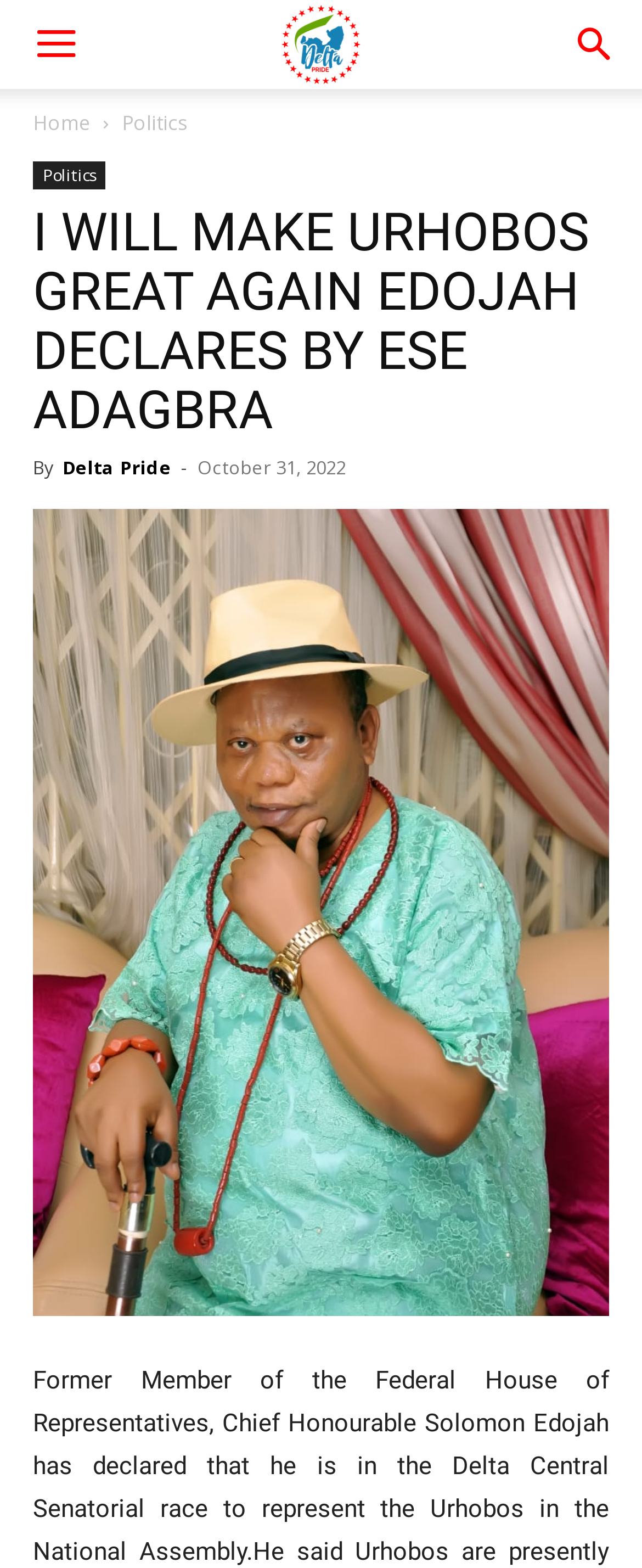From the webpage screenshot, identify the region described by Politics. Provide the bounding box coordinates as (top-left x, top-left y, bottom-right x, bottom-right y), with each value being a floating point number between 0 and 1.

[0.19, 0.069, 0.292, 0.087]